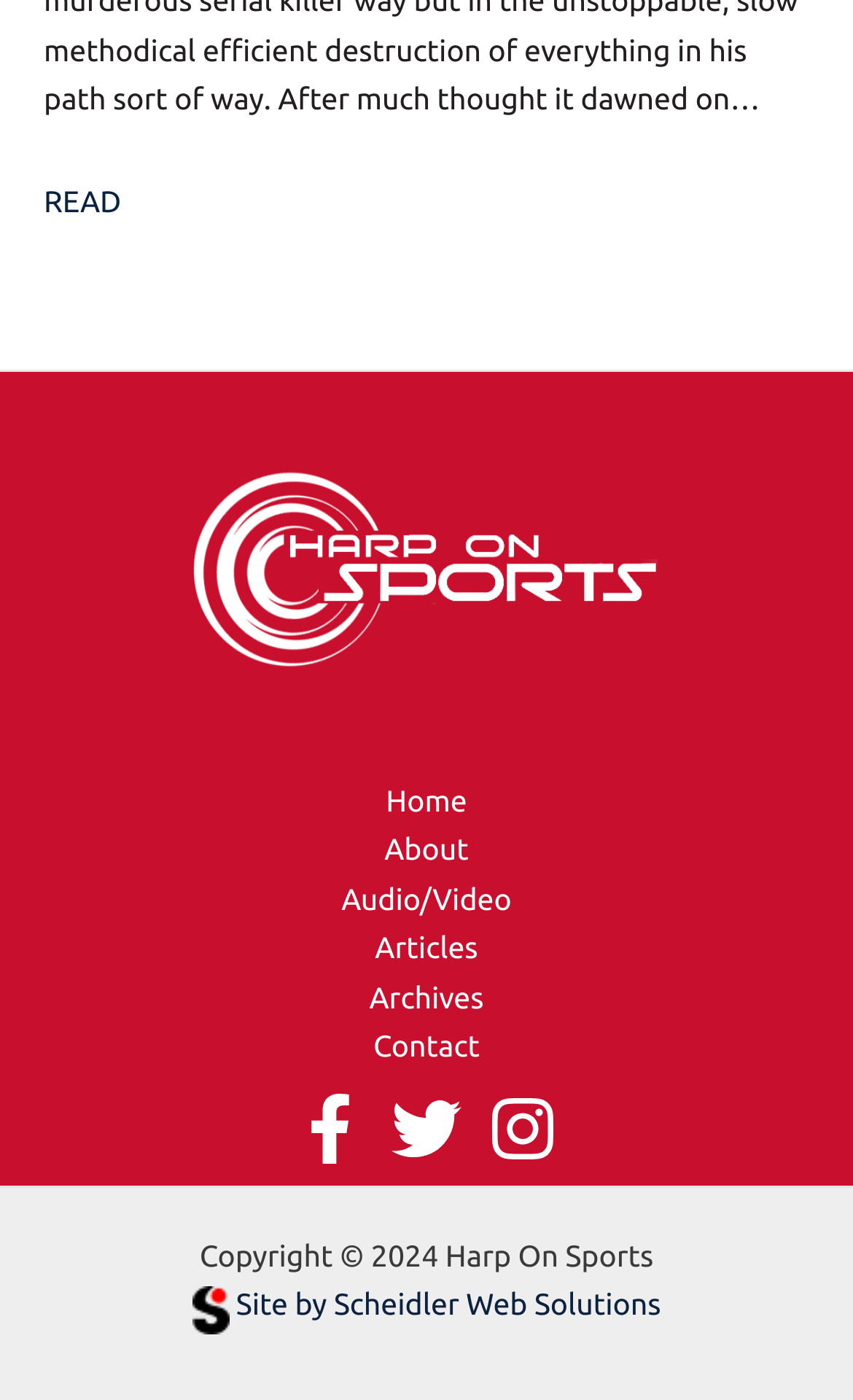Locate the bounding box coordinates of the element's region that should be clicked to carry out the following instruction: "Visit Facebook". The coordinates need to be four float numbers between 0 and 1, i.e., [left, top, right, bottom].

[0.346, 0.781, 0.428, 0.831]